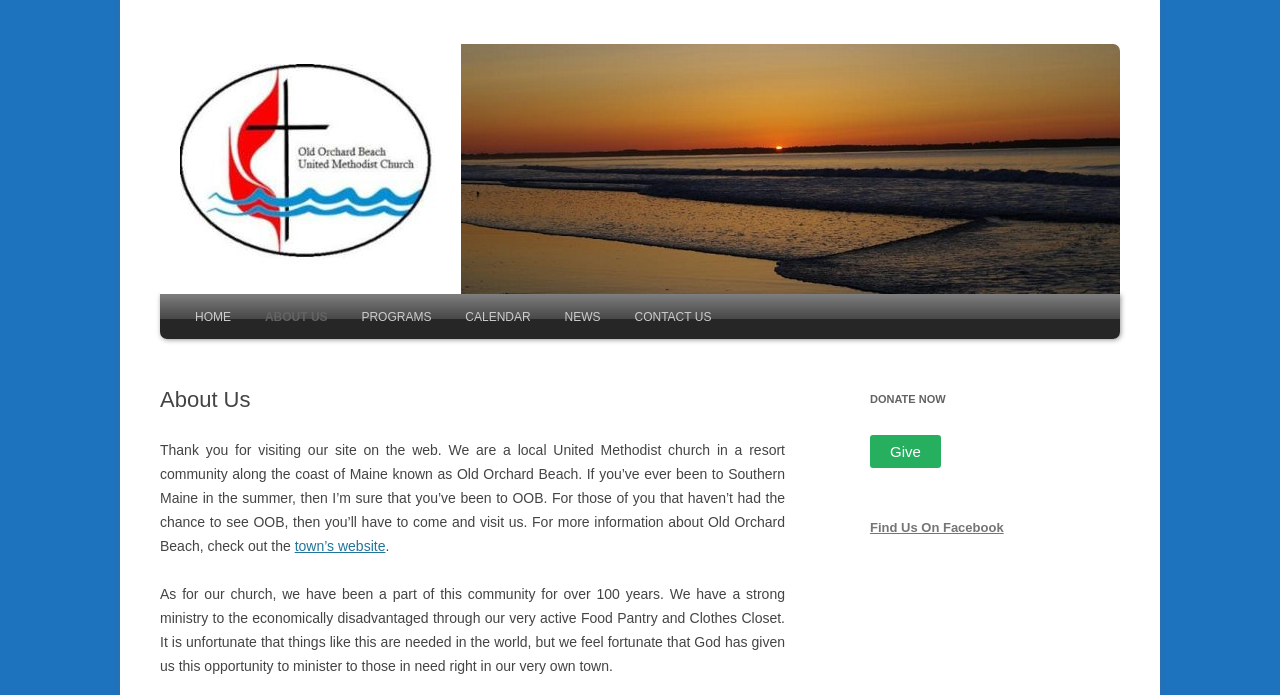What is the church's ministry to the economically disadvantaged?
Identify the answer in the screenshot and reply with a single word or phrase.

Food Pantry and Clothes Closet